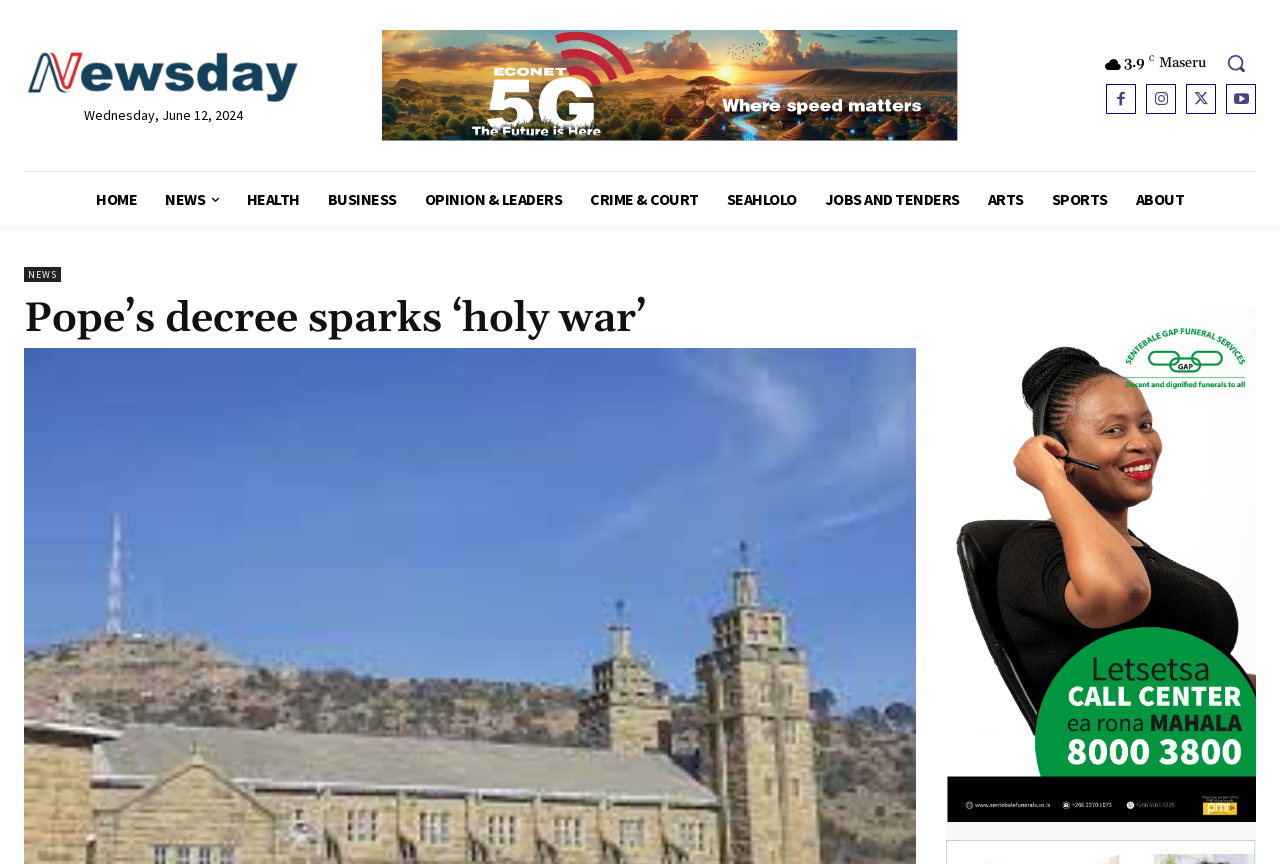Determine the bounding box coordinates of the element that should be clicked to execute the following command: "Enter your email".

None